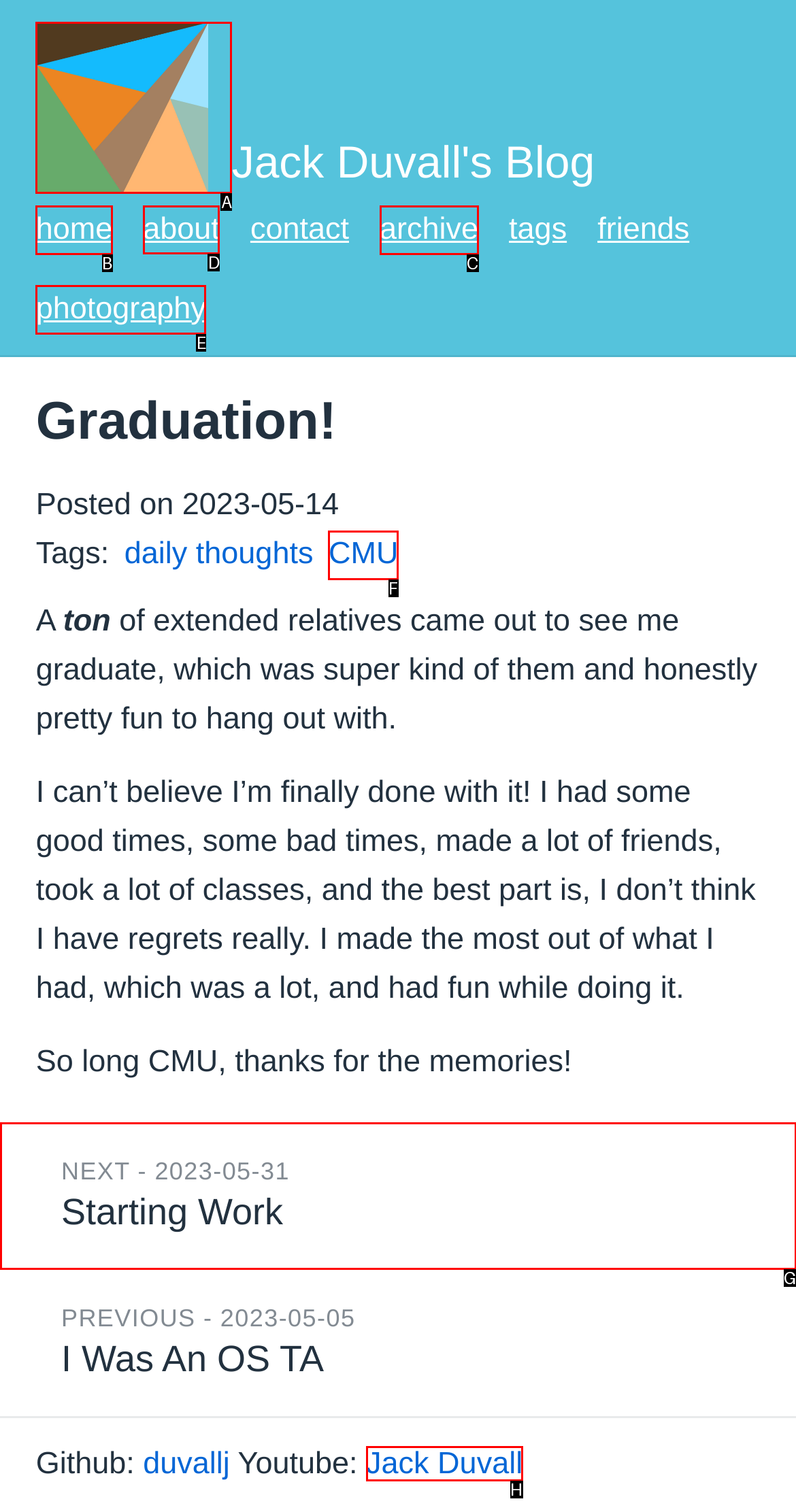Identify the letter of the correct UI element to fulfill the task: visit the about page from the given options in the screenshot.

D